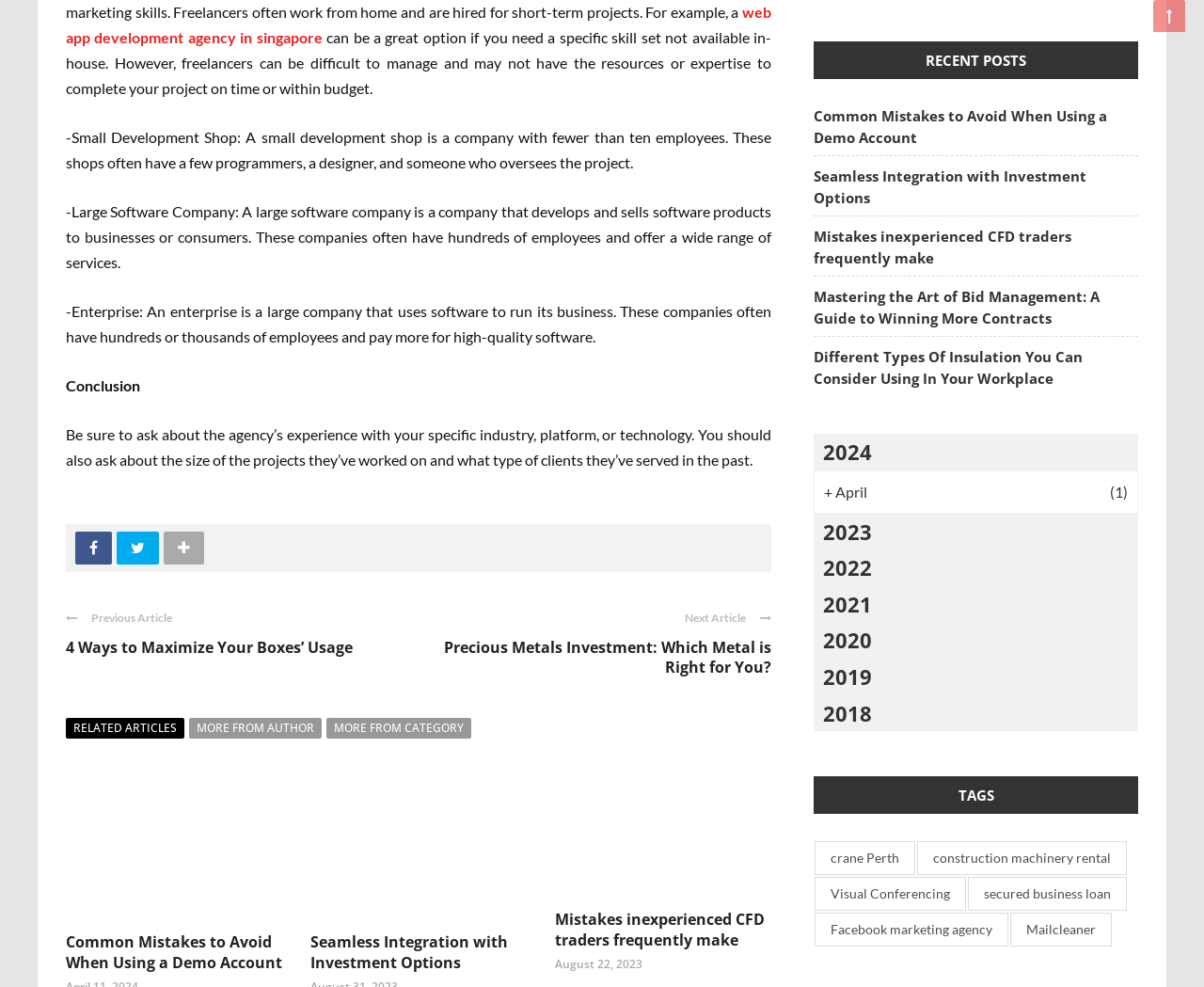Locate the bounding box coordinates of the element to click to perform the following action: 'Read the article about 4 Ways to Maximize Your Boxes’ Usage'. The coordinates should be given as four float values between 0 and 1, in the form of [left, top, right, bottom].

[0.055, 0.645, 0.293, 0.666]